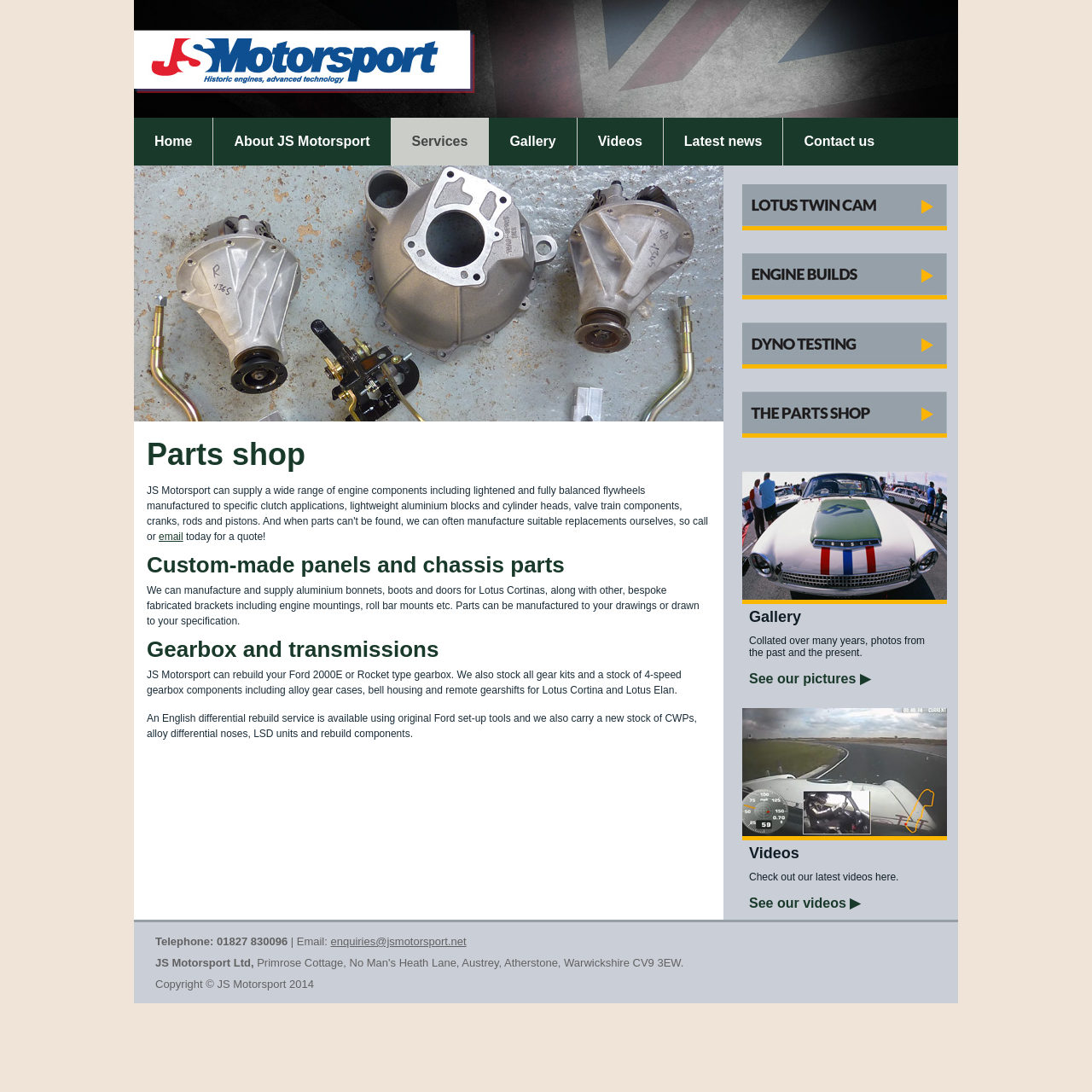Using the information in the image, give a detailed answer to the following question: What is the contact email address?

I found the contact email address in the footer section of the webpage, where it is mentioned as 'Email: enquiries@jsmotorsport.net'.